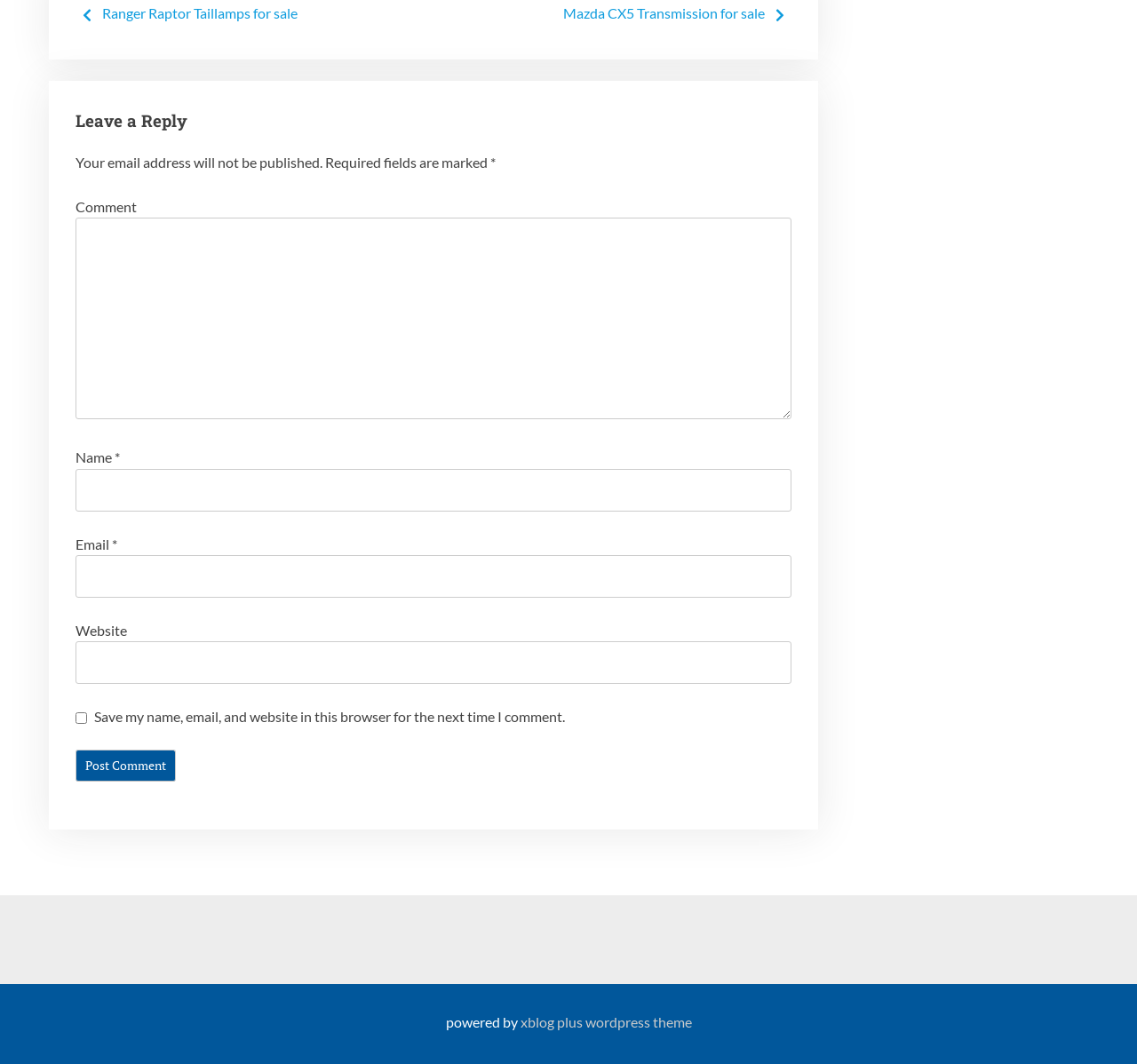Using the format (top-left x, top-left y, bottom-right x, bottom-right y), provide the bounding box coordinates for the described UI element. All values should be floating point numbers between 0 and 1: XBlog Plus WordPress Theme

[0.457, 0.95, 0.608, 0.971]